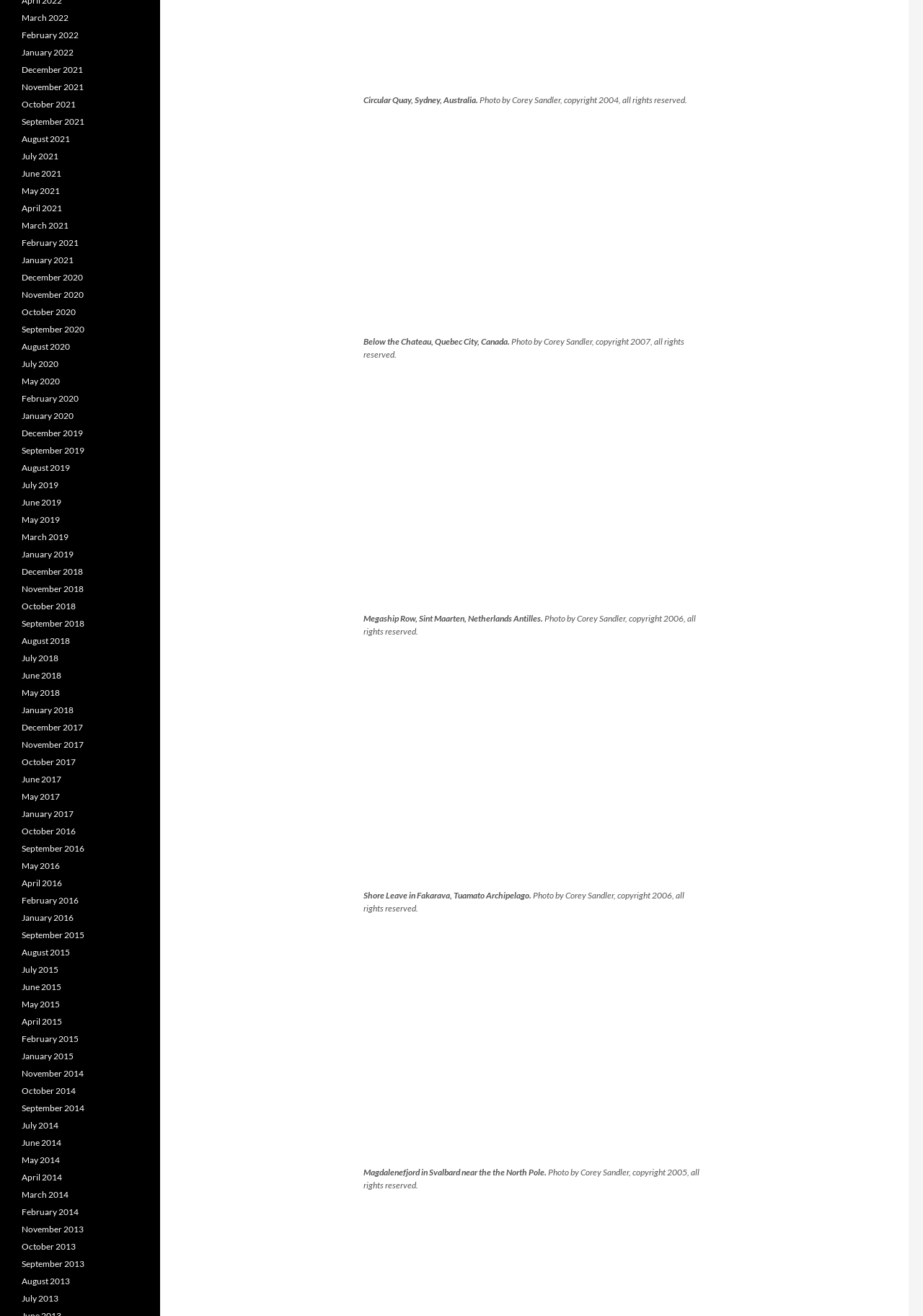What is the caption of the last figure? Based on the image, give a response in one word or a short phrase.

Magdalenefjord in Svalbard near the North Pole.